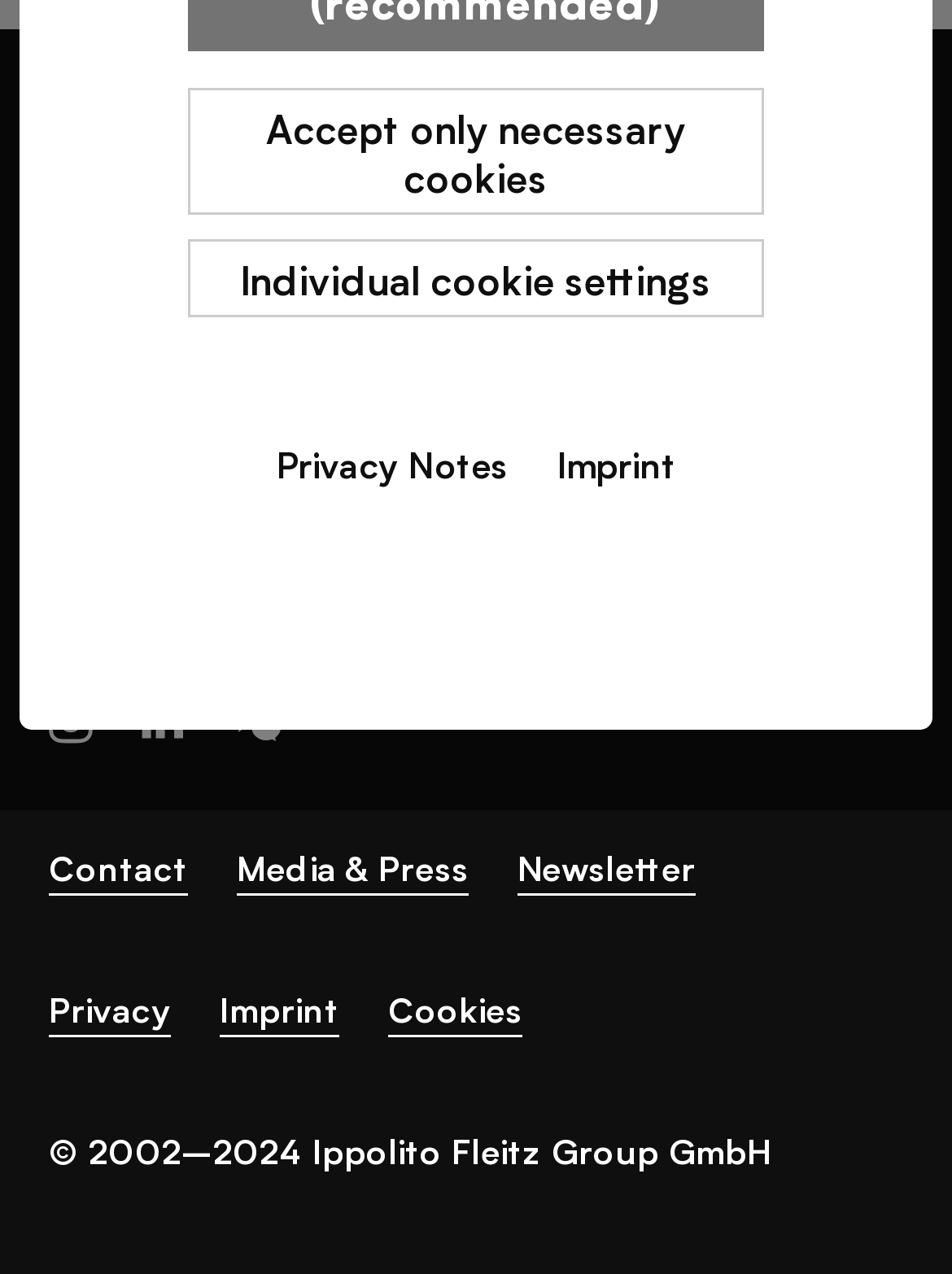Bounding box coordinates must be specified in the format (top-left x, top-left y, bottom-right x, bottom-right y). All values should be floating point numbers between 0 and 1. What are the bounding box coordinates of the UI element described as: Zurich

[0.051, 0.295, 0.949, 0.349]